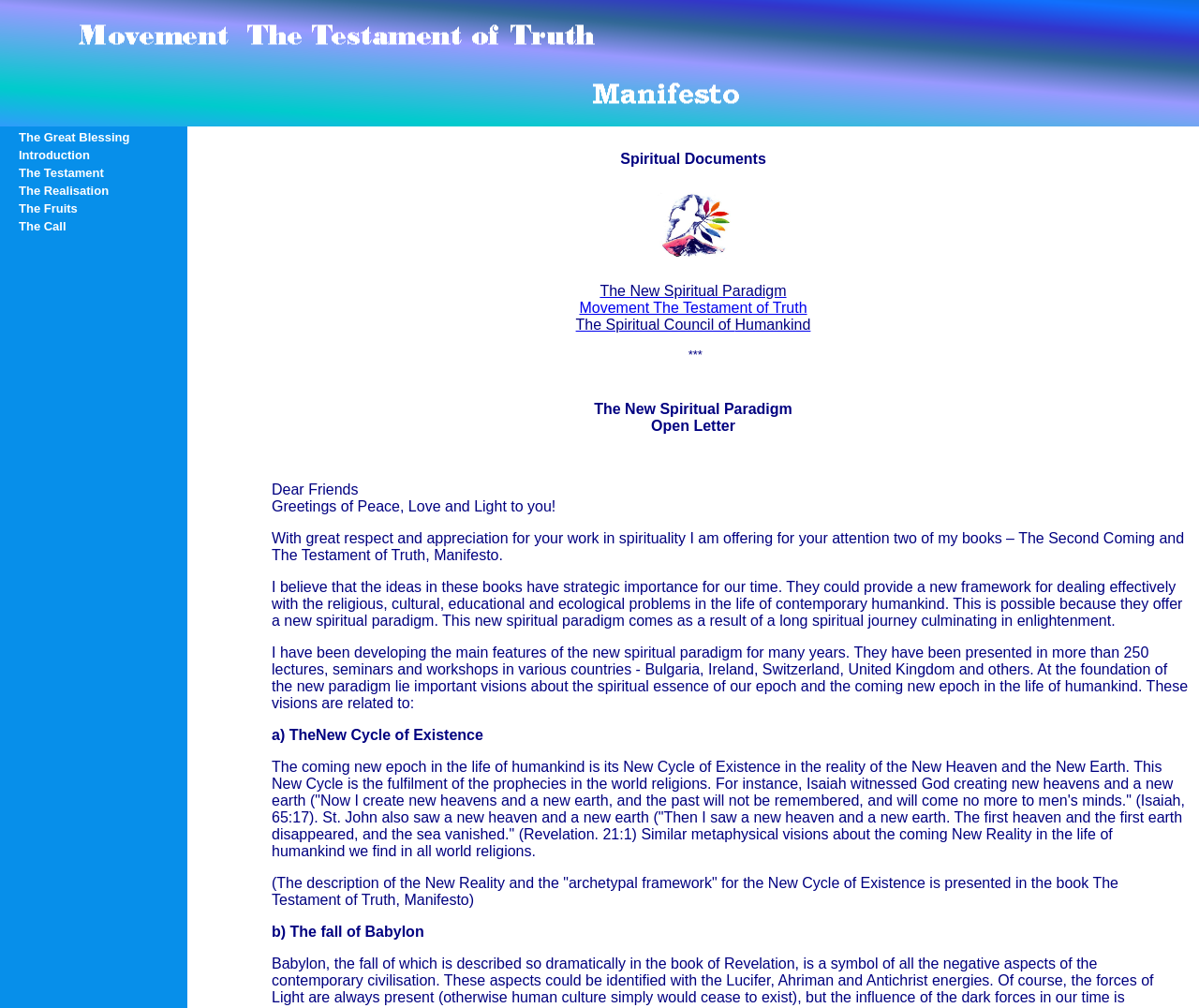Can you determine the main header of this webpage?

Movement for the Realisation of The Testament of Truth
An Announcement